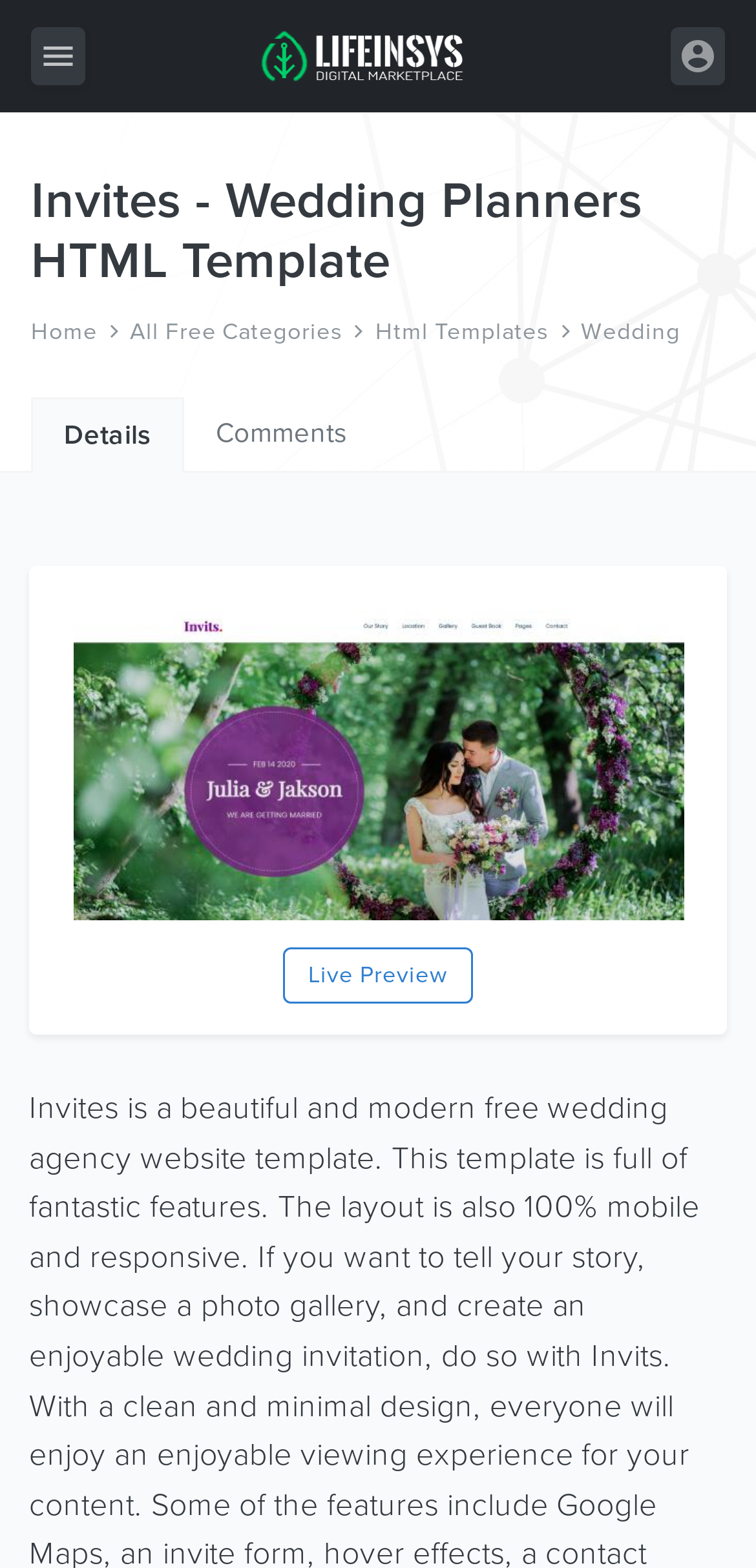Write a detailed summary of the webpage.

The webpage is a template for a wedding planning website, with a modern and beautiful design. At the top left corner, there is a small image, and next to it, a link to "LifeInSYS Market" with a corresponding image. On the top right corner, there is another small image. Below these elements, there is a search bar with a placeholder text "Search theme or template".

On the left side of the page, there is a vertical menu with links to various categories, including "All Items", "Wordpress", "HTML", "Joomla", "PrestaShop", "Shopify", "Graphics", and "Free Items". Each of these links has a corresponding image.

In the main content area, there is a heading that reads "Invites - Wedding Planners HTML Template". Below the heading, there are several links, including "Home", "All Free Categories", "Html Templates", and "Wedding", each with a corresponding image. These links are arranged horizontally across the page.

Further down the page, there are three links: "Details", "Comments", and a longer link that reads "Invites - Wedding Planners HTML Template - Wedding", which has a corresponding image. The last link is a "Live Preview" button.

Throughout the page, there are several small images scattered around, likely used as icons or decorations. Overall, the page has a clean and organized layout, with a focus on showcasing the wedding planning template.